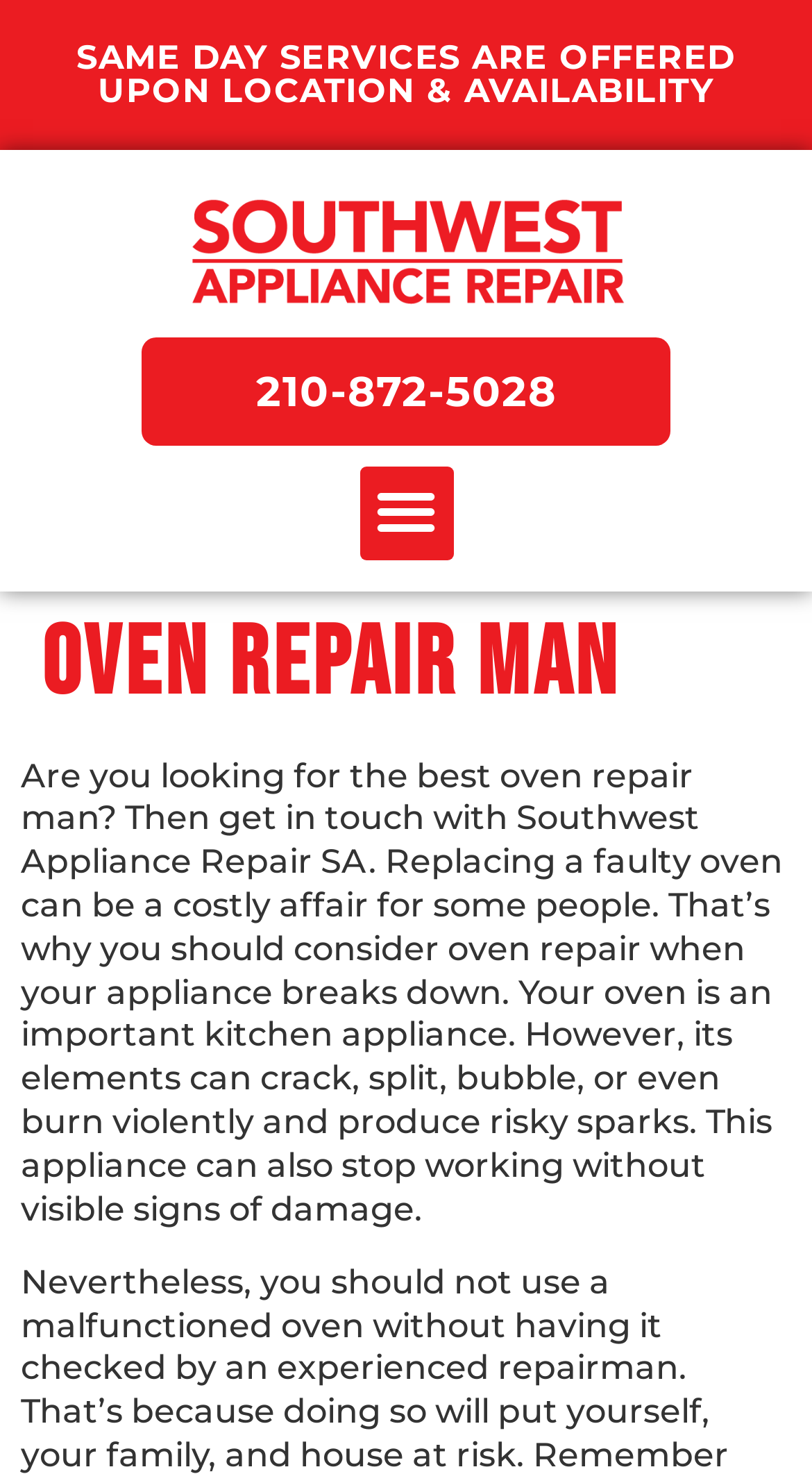Locate the bounding box of the UI element described in the following text: "RSGallegos".

None